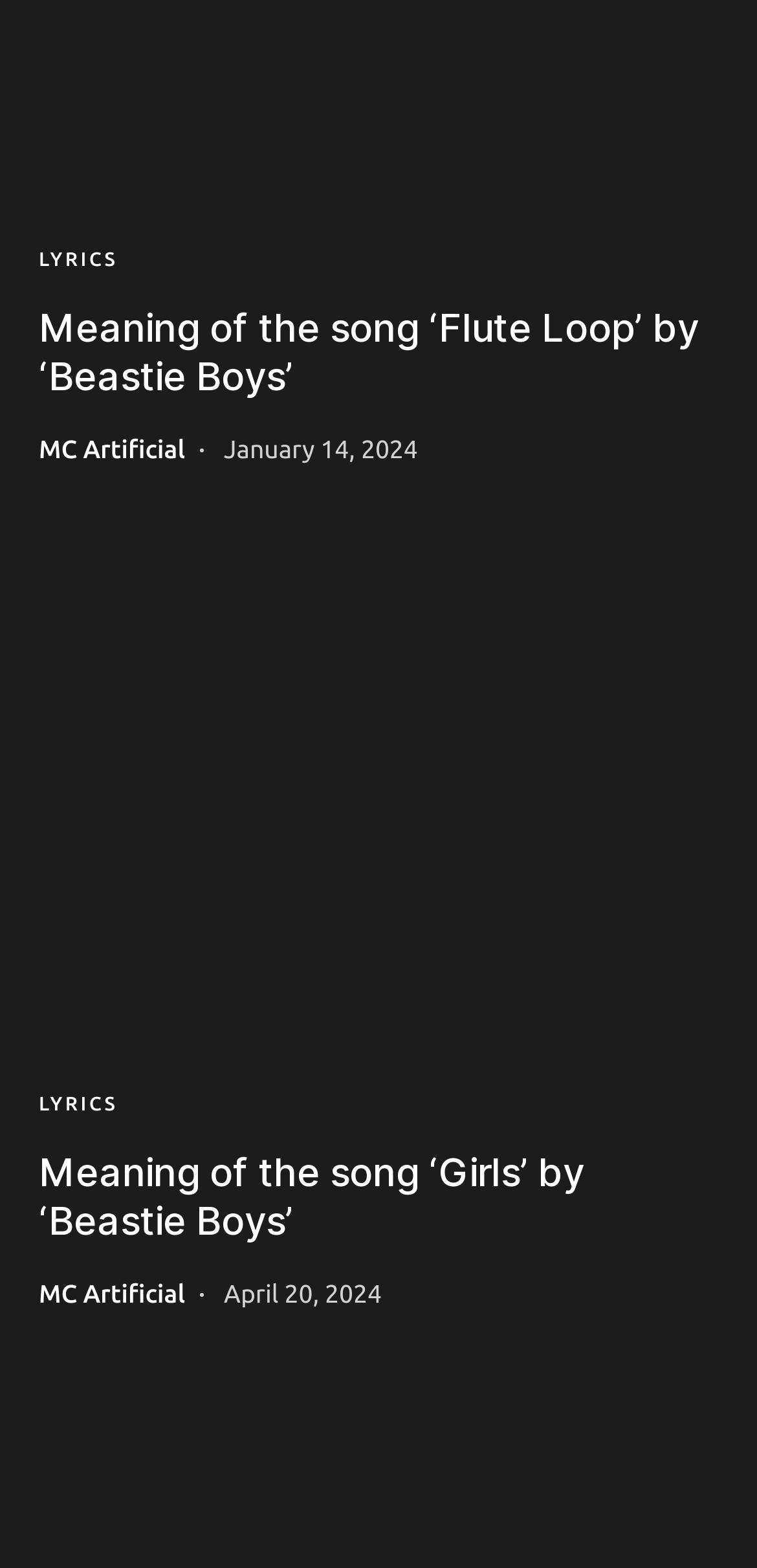Extract the bounding box coordinates for the UI element described by the text: "Lyrics". The coordinates should be in the form of [left, top, right, bottom] with values between 0 and 1.

[0.051, 0.697, 0.156, 0.71]